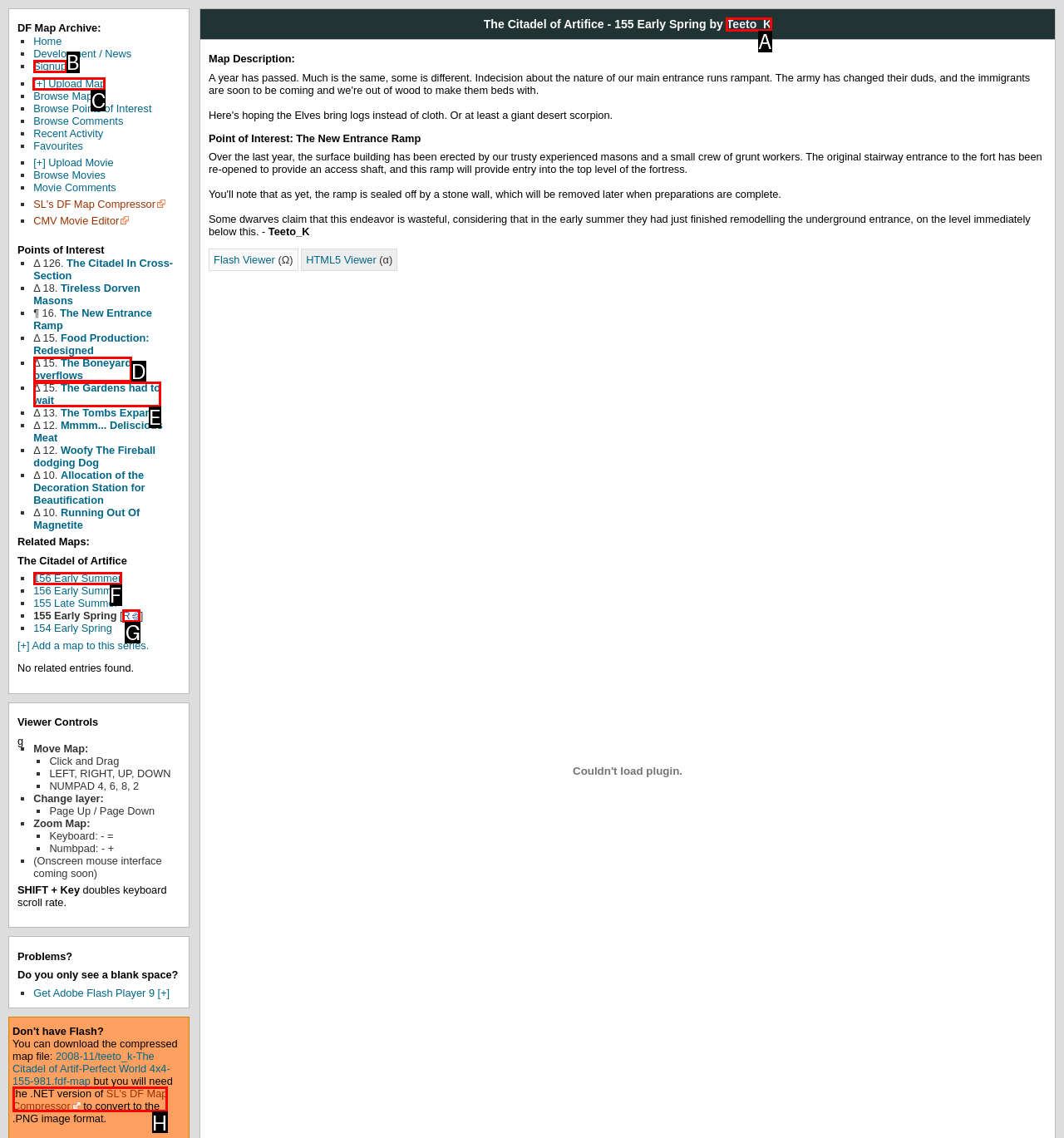Indicate the HTML element that should be clicked to perform the task: Upload a new map Reply with the letter corresponding to the chosen option.

C